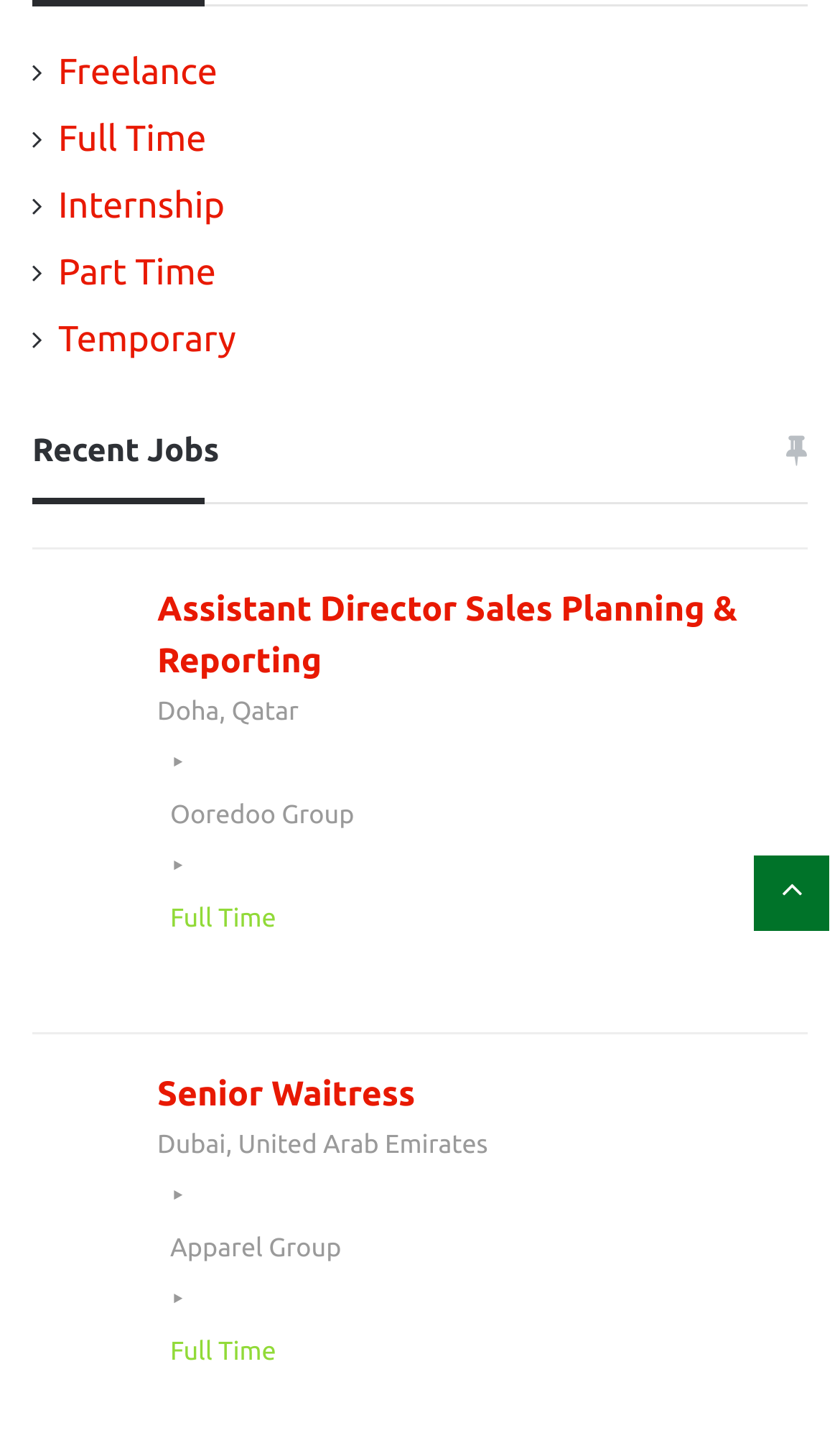Given the webpage screenshot and the description, determine the bounding box coordinates (top-left x, top-left y, bottom-right x, bottom-right y) that define the location of the UI element matching this description: Freelance

[0.069, 0.037, 0.259, 0.065]